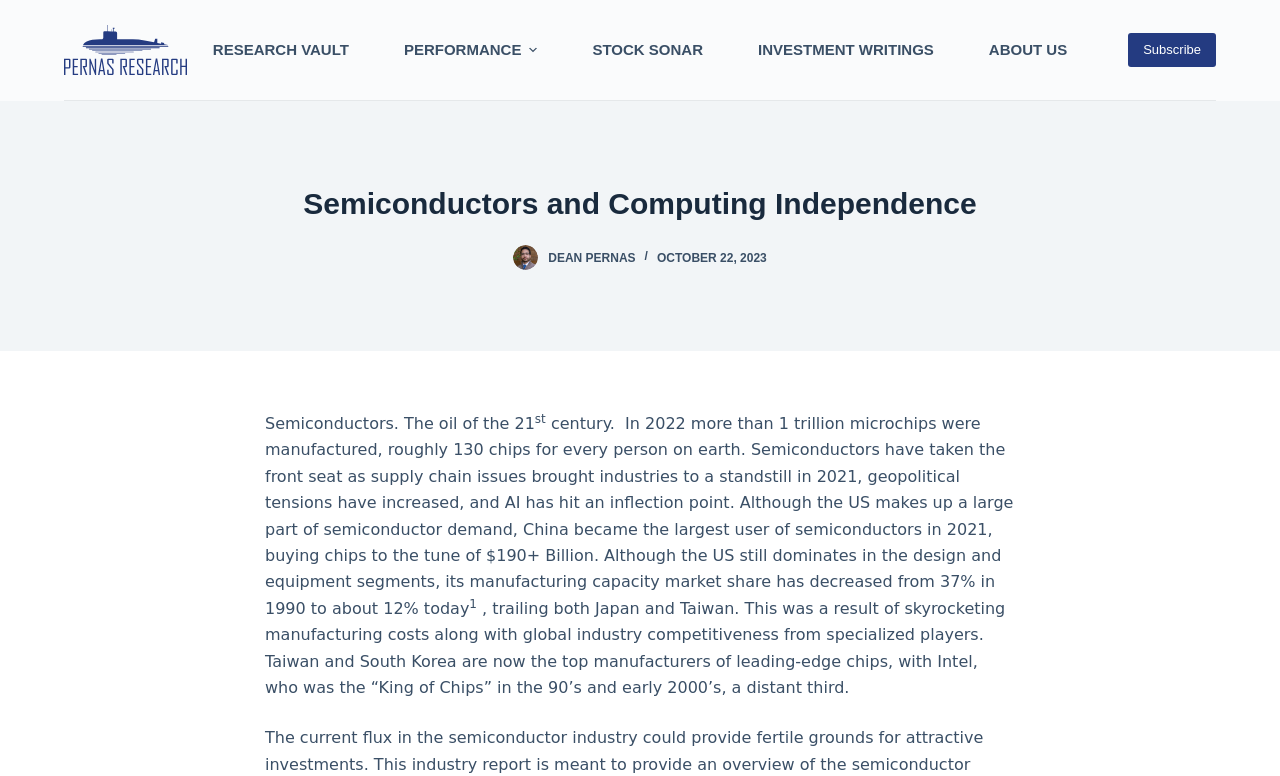What is the main heading of this webpage? Please extract and provide it.

Semiconductors and Computing Independence